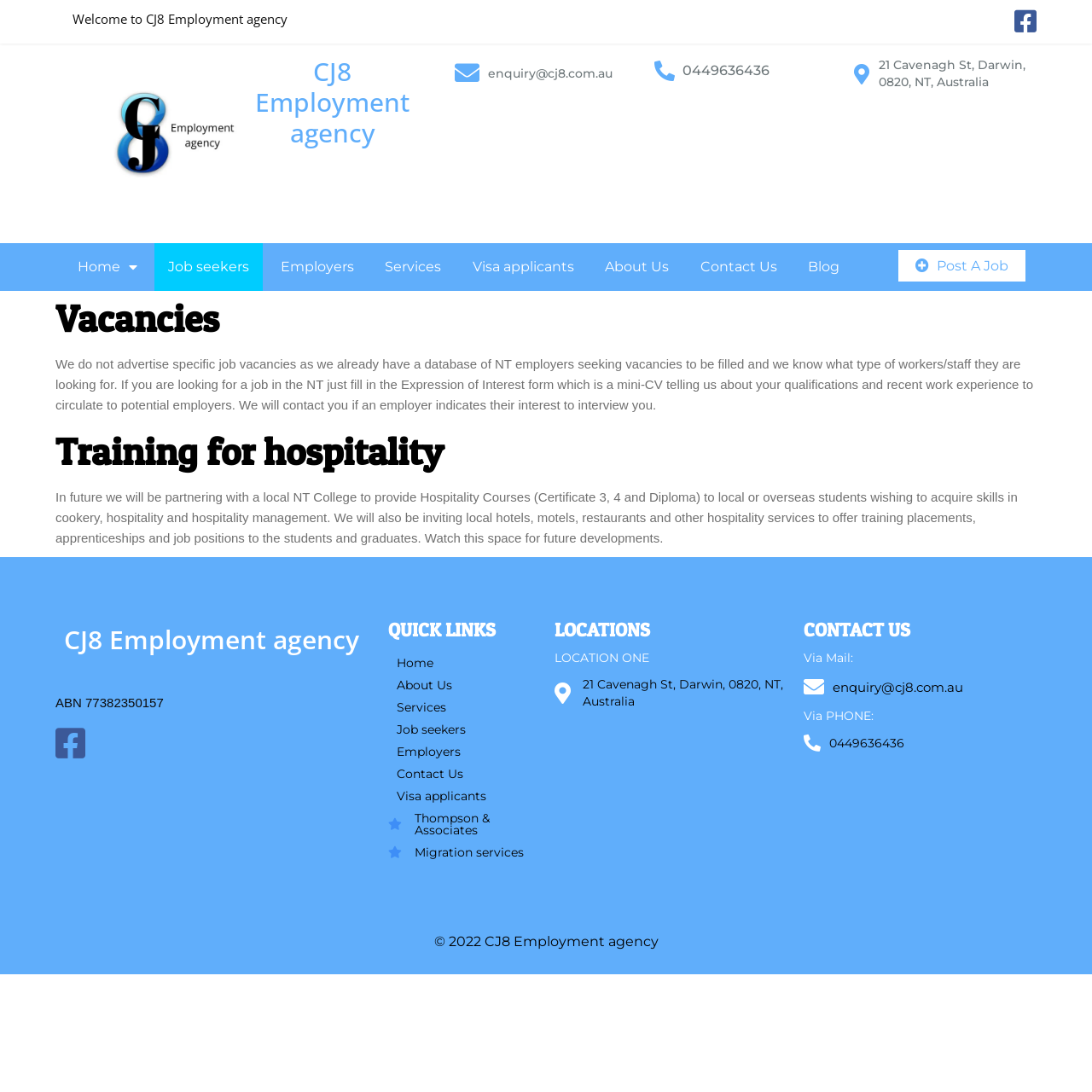Please indicate the bounding box coordinates of the element's region to be clicked to achieve the instruction: "Click the Home link". Provide the coordinates as four float numbers between 0 and 1, i.e., [left, top, right, bottom].

[0.059, 0.223, 0.138, 0.266]